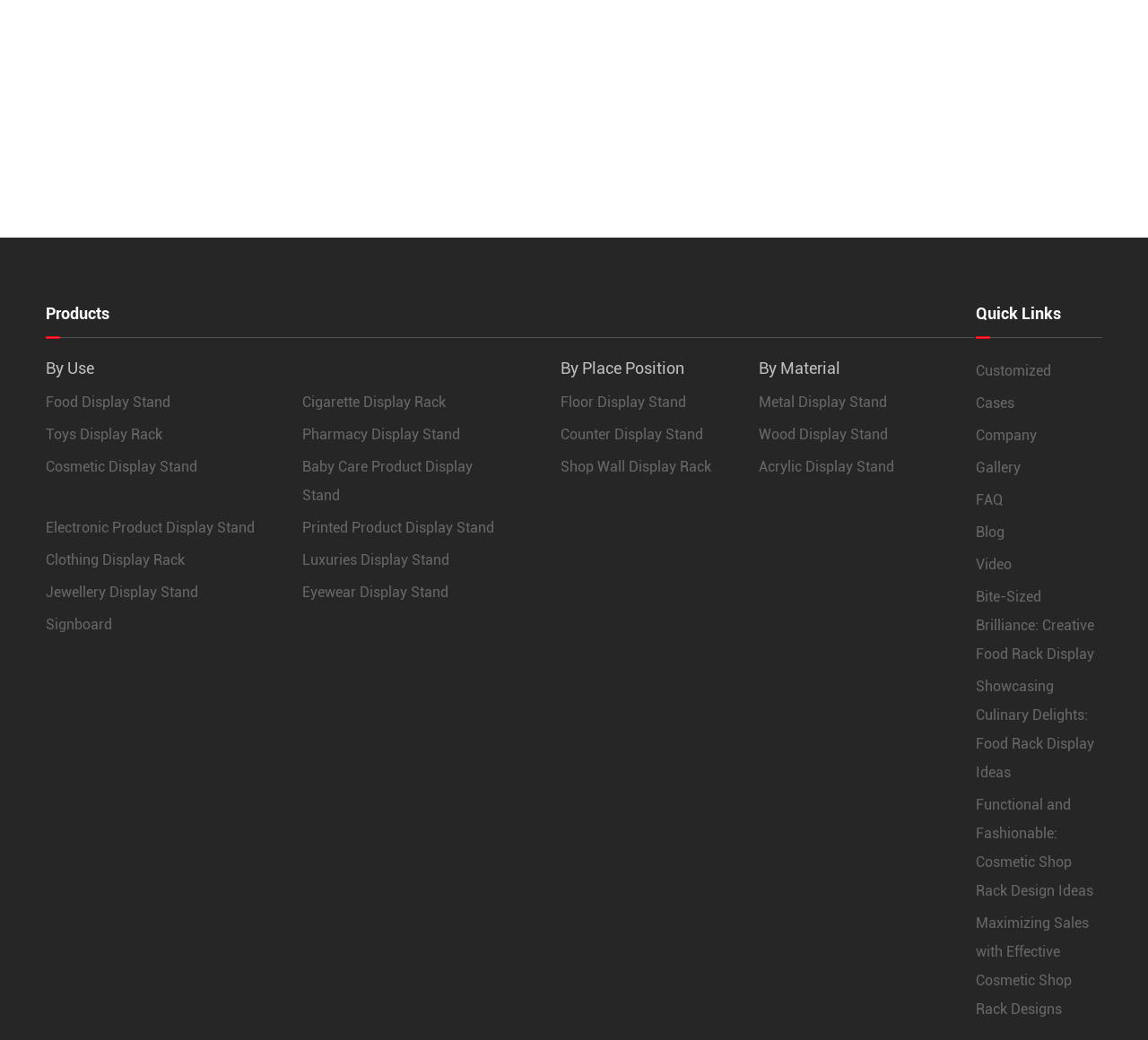What is the last quick link?
Give a single word or phrase as your answer by examining the image.

Video